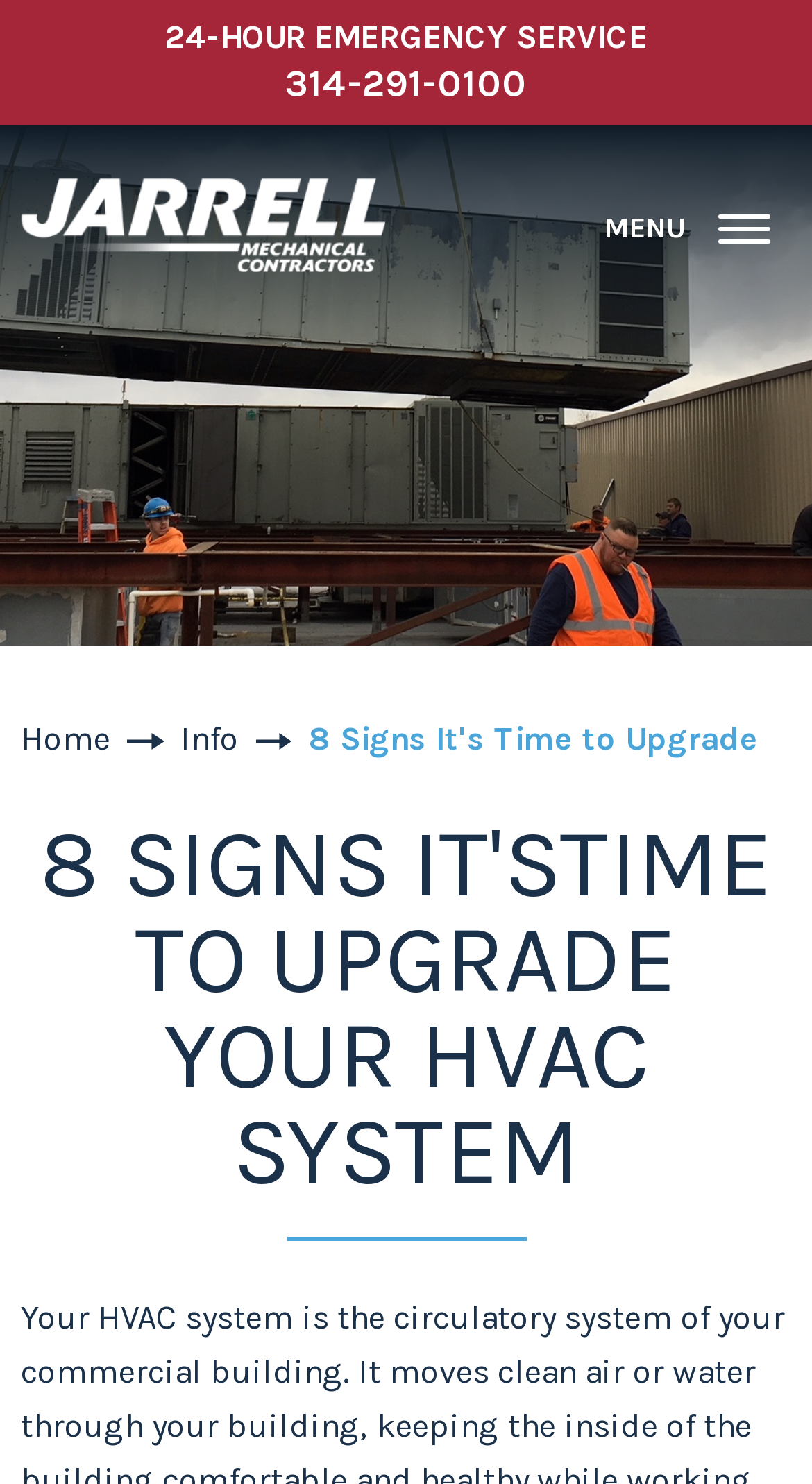Using the provided description: "Our Work", find the bounding box coordinates of the corresponding UI element. The output should be four float numbers between 0 and 1, in the format [left, top, right, bottom].

[0.0, 0.439, 1.0, 0.497]